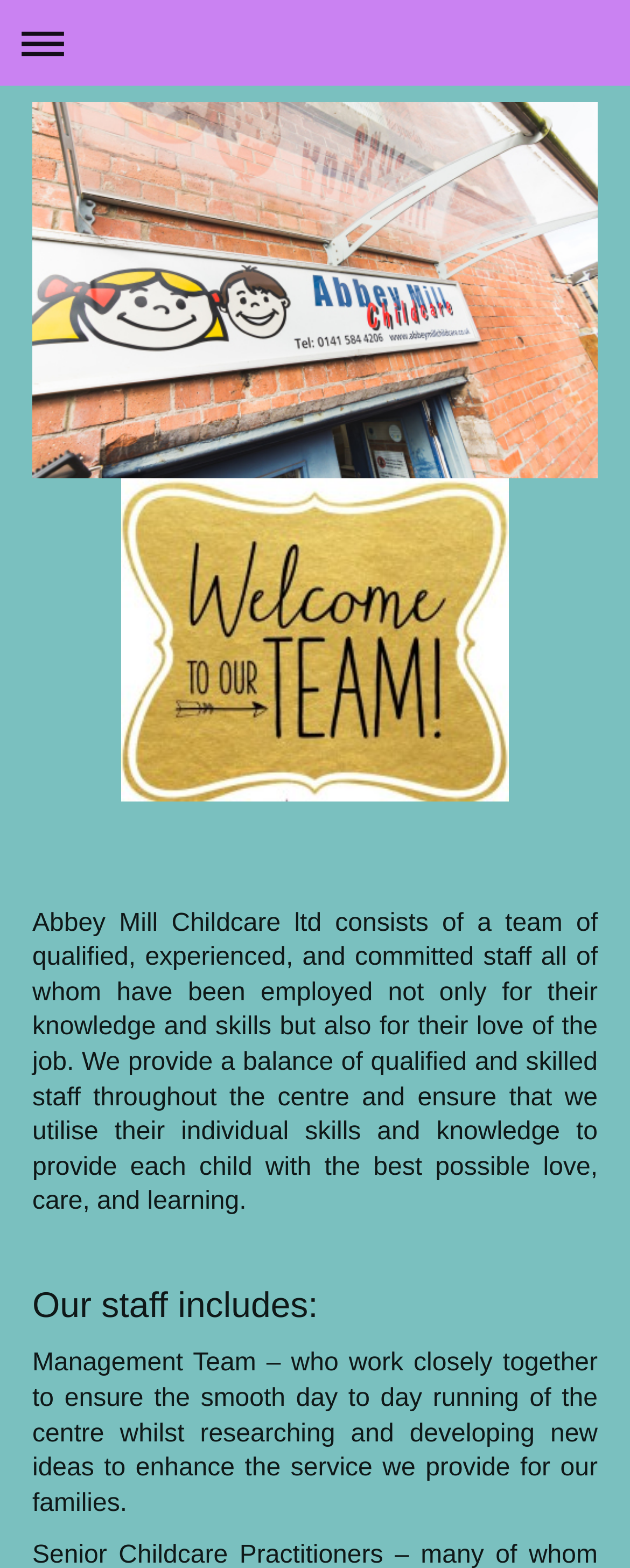Can you give a detailed response to the following question using the information from the image? What type of staff does Abbey Mill Childcare ltd have?

Based on the webpage content, it is mentioned that Abbey Mill Childcare ltd consists of a team of qualified, experienced, and committed staff. This information is provided in the paragraph that describes the team.